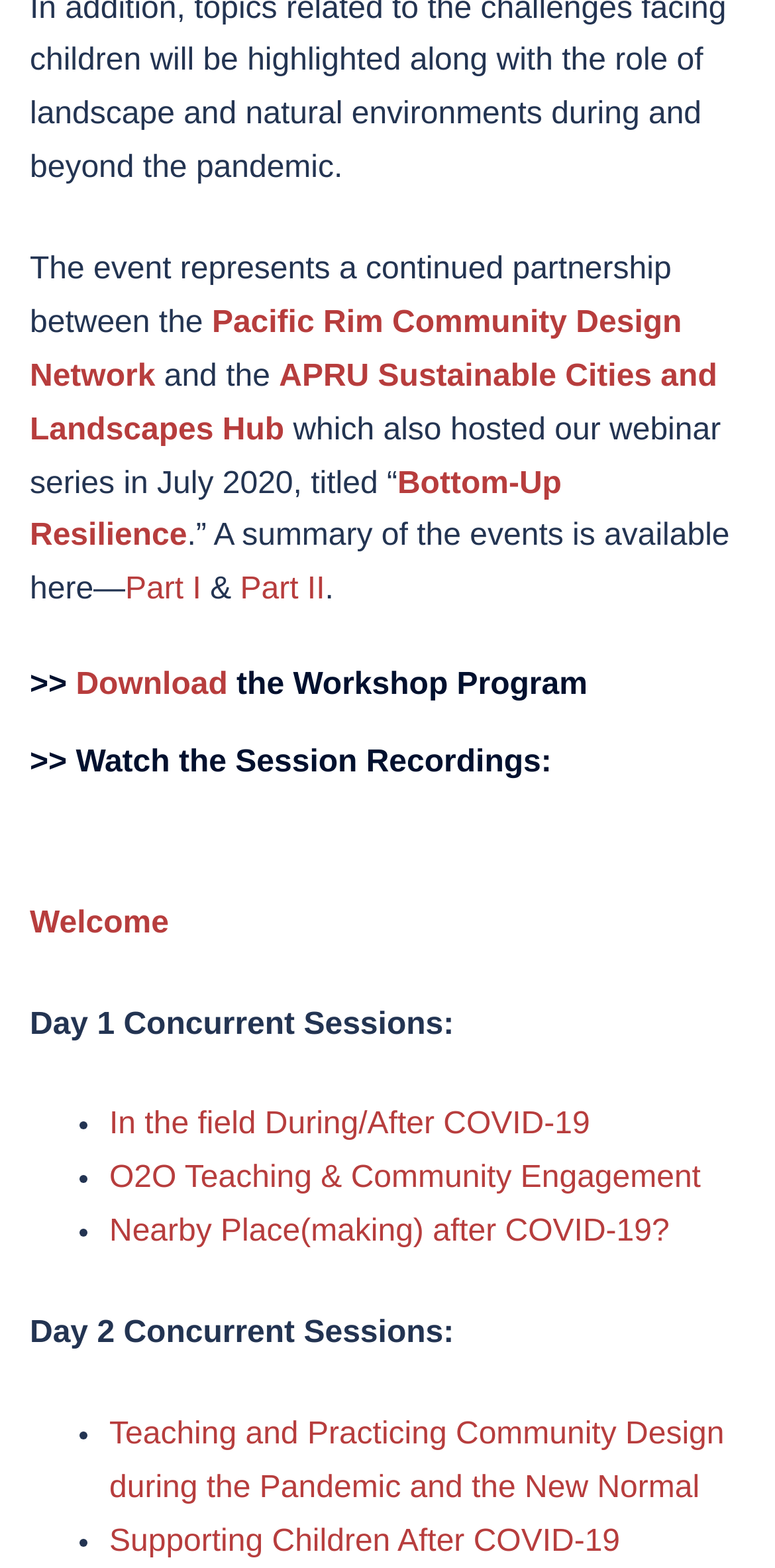Using the description "Secular NA", predict the bounding box of the relevant HTML element.

None